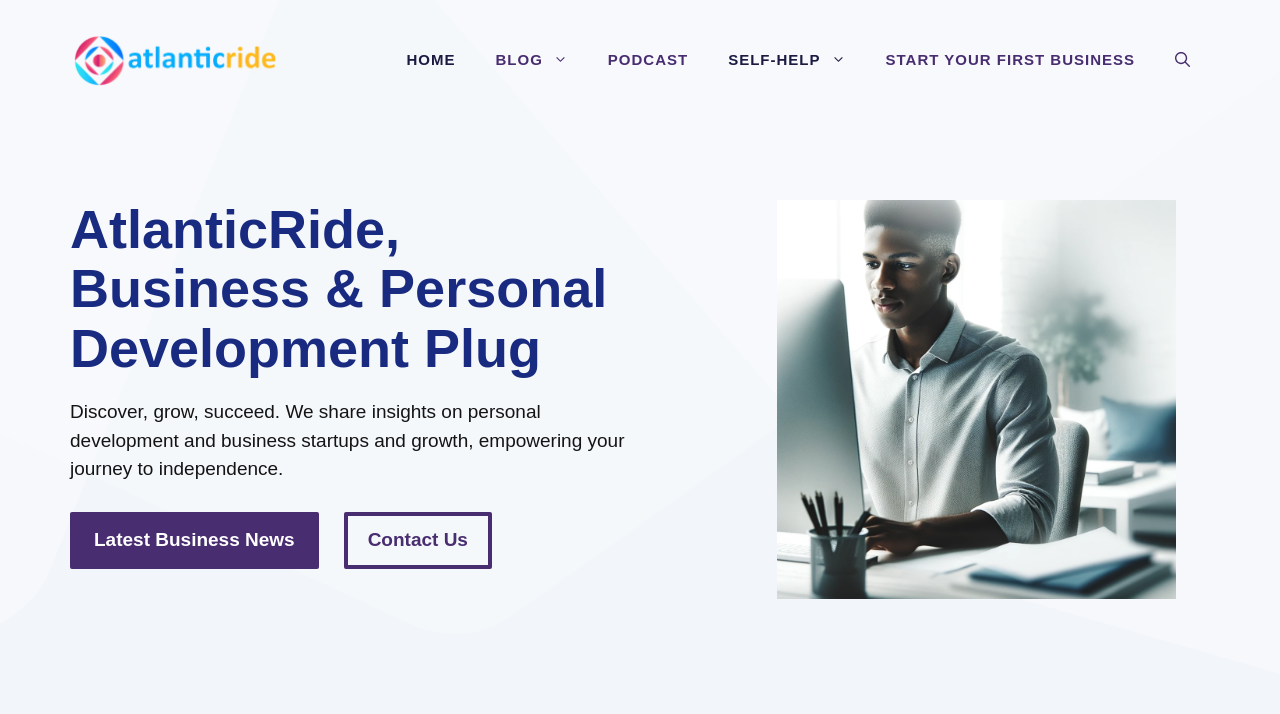Please determine the bounding box coordinates of the element's region to click for the following instruction: "Explore the Kingdom Valley Lahore project".

None